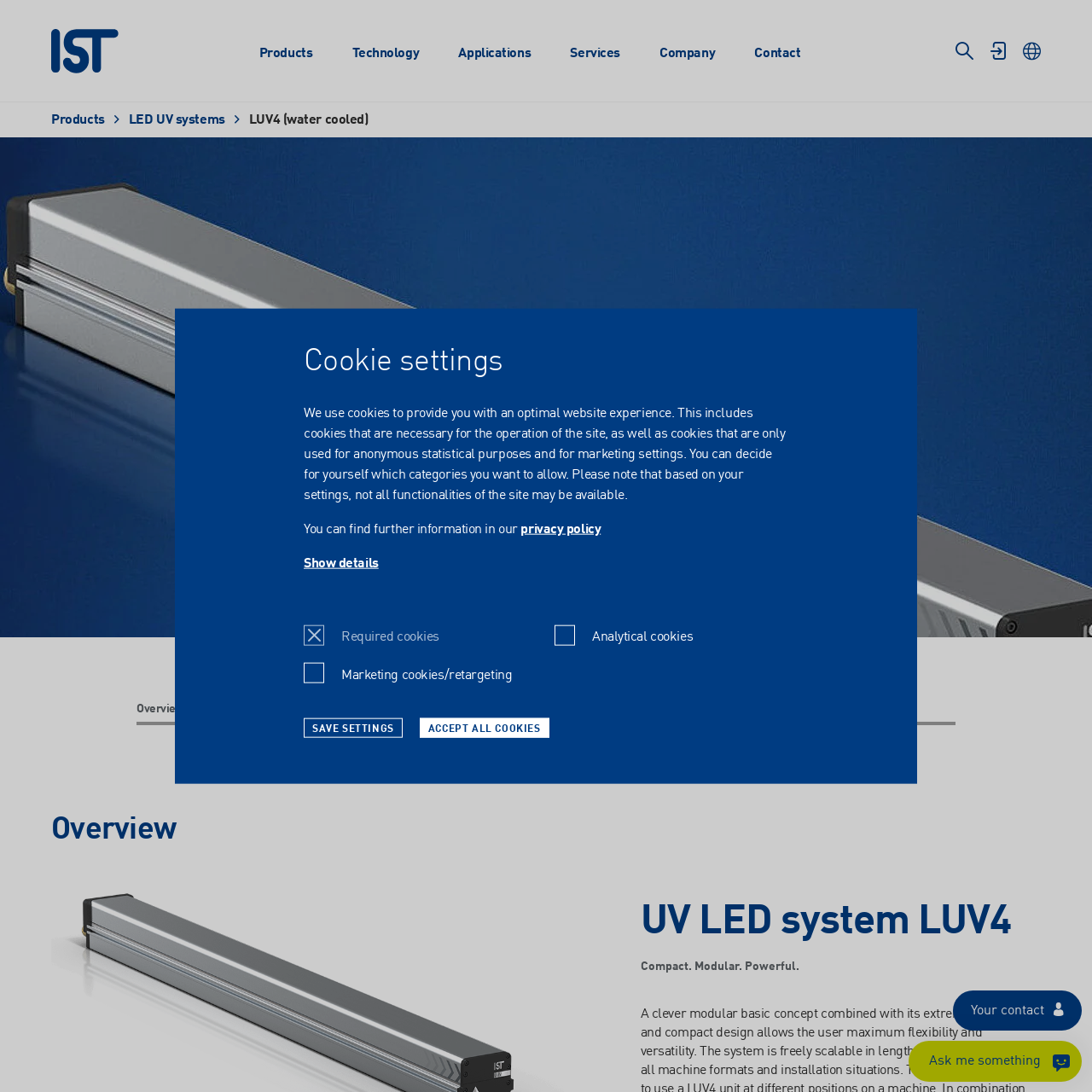Examine the content inside the red boundary in the image and give a detailed response to the following query: What is the style of the logo?

The caption describes the logo as having a minimalistic style, which suggests professionalism and reliability, key attributes for customers in industries that depend on precise and effective UV solutions.